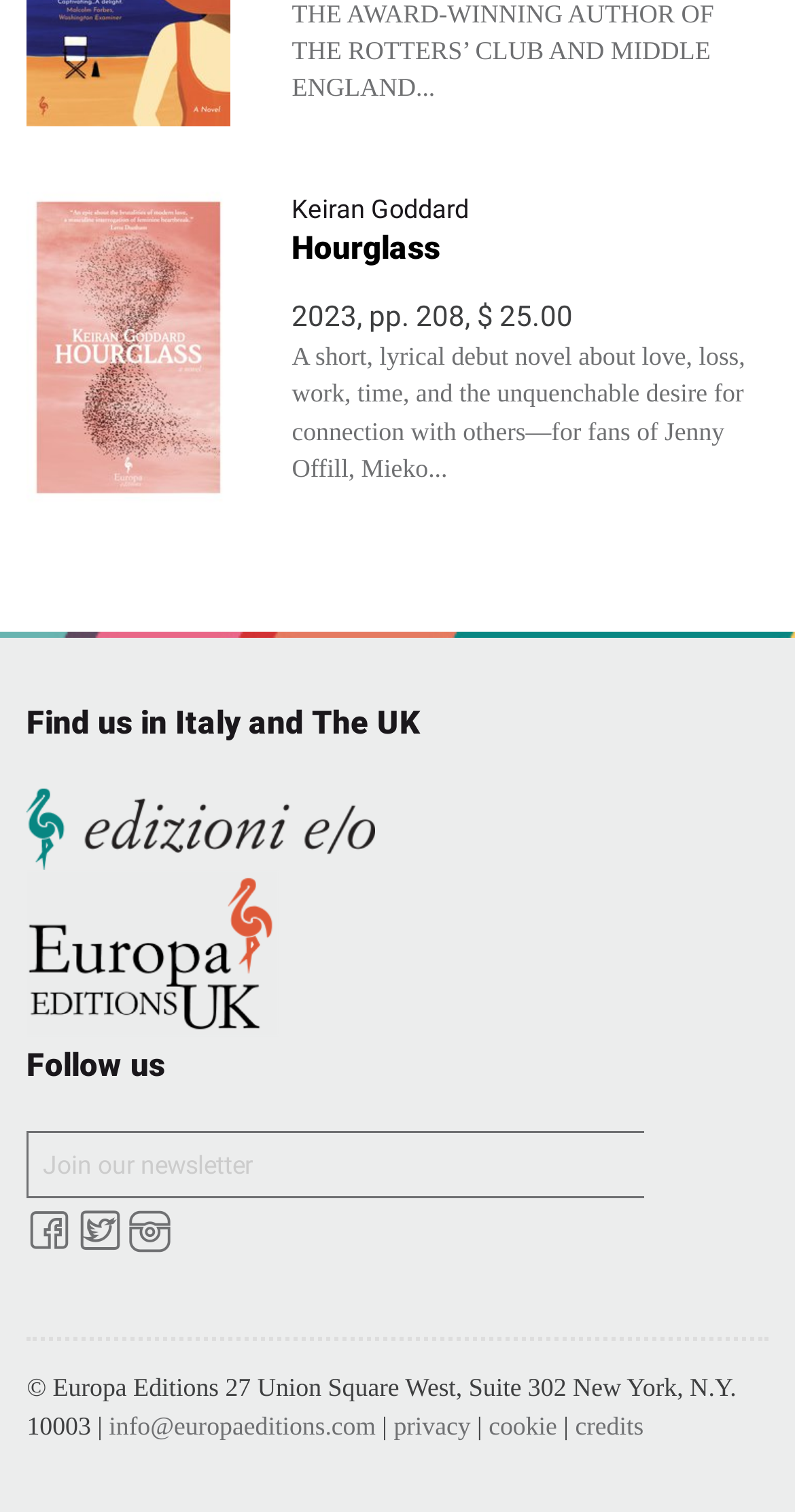Consider the image and give a detailed and elaborate answer to the question: 
What is the author's name?

The author's name can be found in the heading element with the text 'Keiran Goddard' which is located at the top of the page.